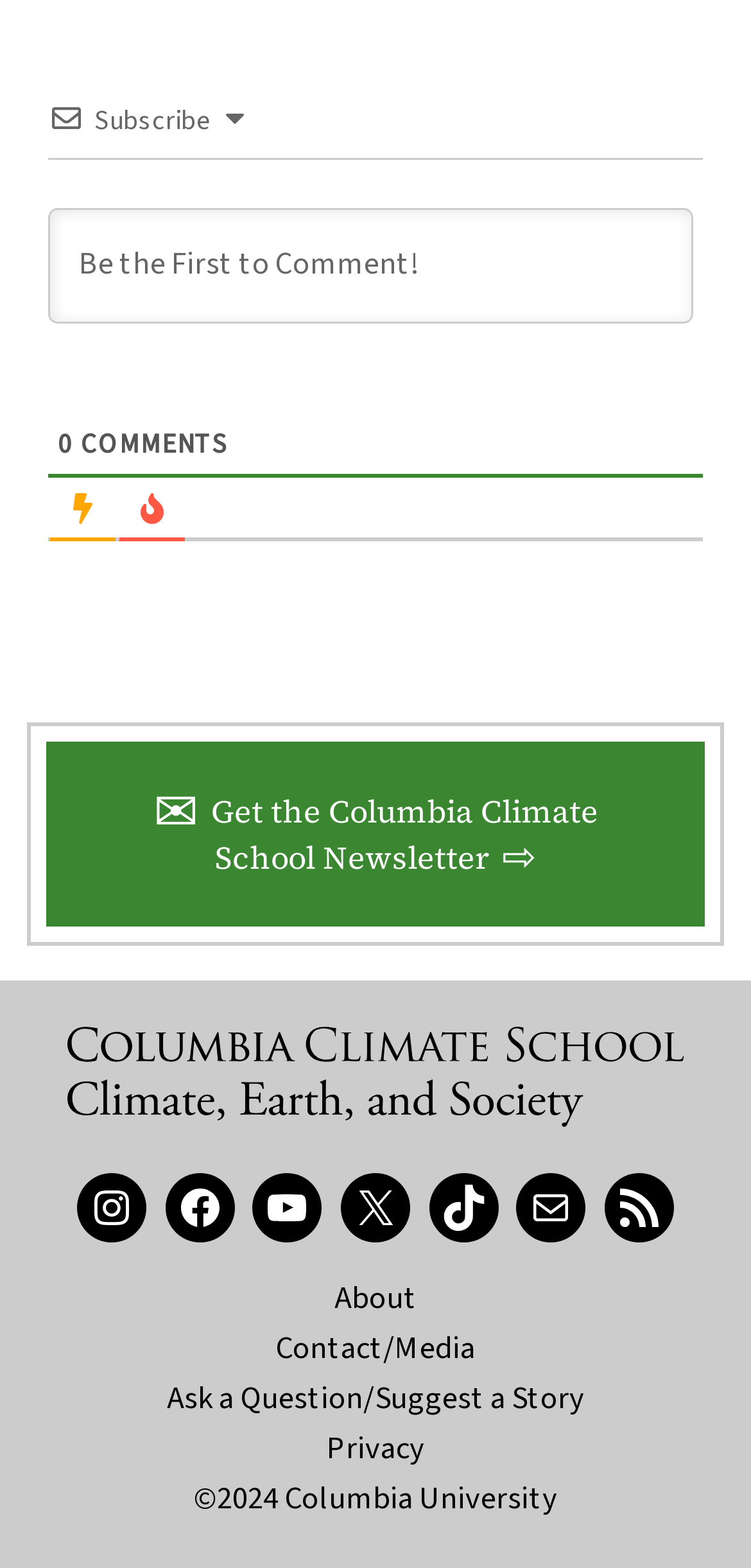Find the bounding box coordinates of the element's region that should be clicked in order to follow the given instruction: "Enter a comment". The coordinates should consist of four float numbers between 0 and 1, i.e., [left, top, right, bottom].

[0.064, 0.132, 0.923, 0.206]